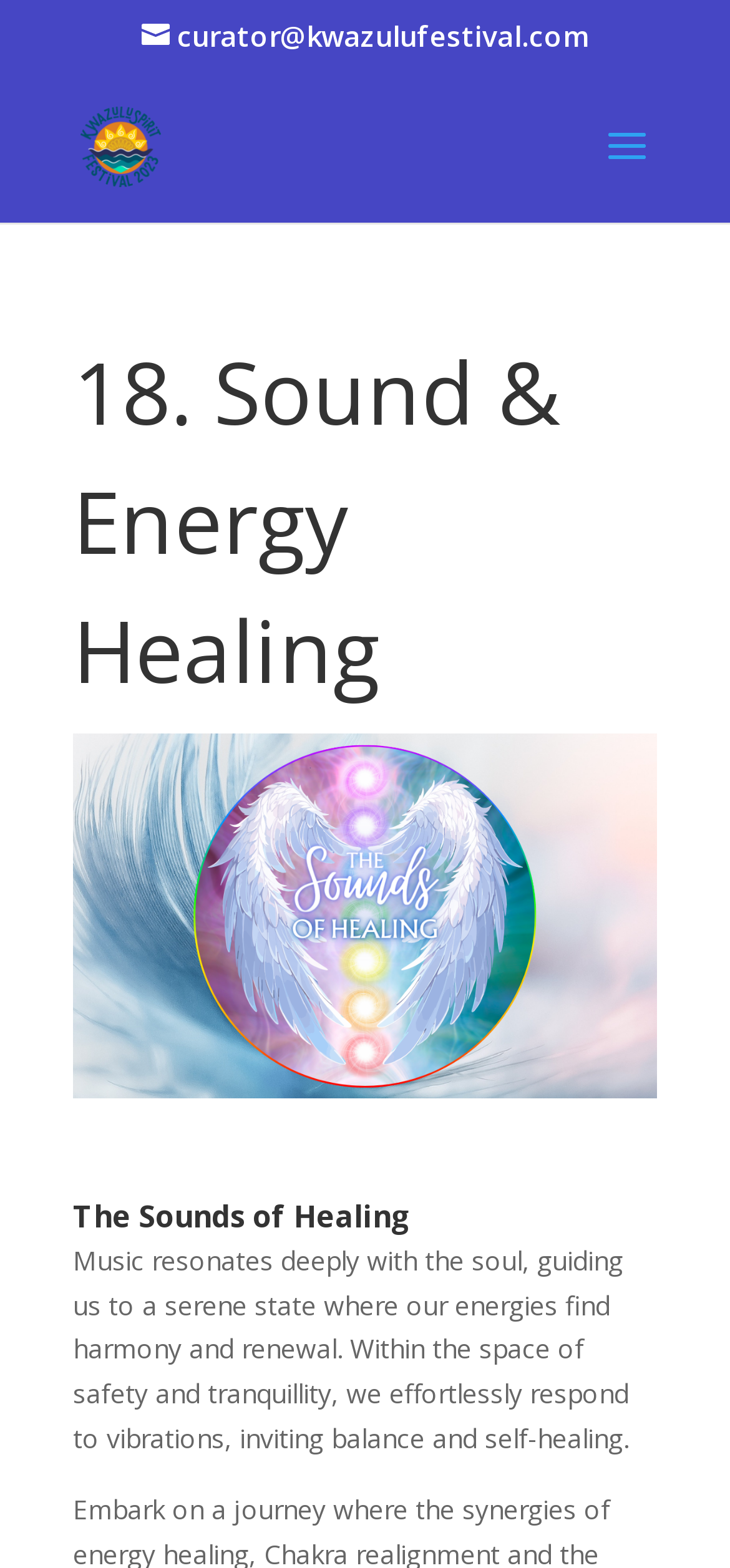Bounding box coordinates must be specified in the format (top-left x, top-left y, bottom-right x, bottom-right y). All values should be floating point numbers between 0 and 1. What are the bounding box coordinates of the UI element described as: alt="KwazuluSpirit Festival"

[0.11, 0.08, 0.219, 0.103]